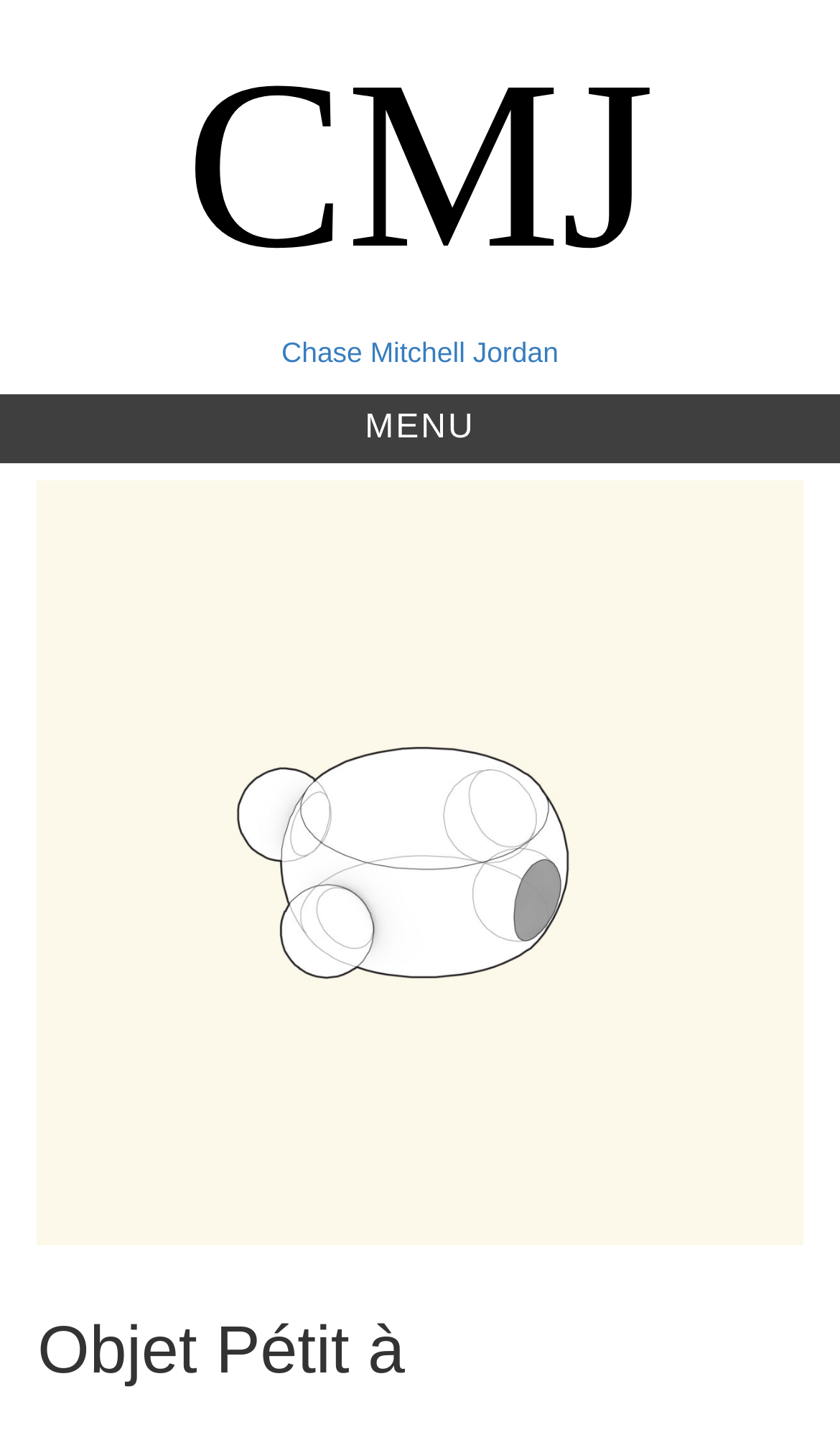Give a detailed overview of the webpage's appearance and contents.

The webpage is titled "Objet Pétit à – CMJ" and has a prominent link at the top-left corner labeled "Skip to content". Below this link, there is a large header section that spans the entire width of the page, containing a link to "CMJ" and a static text element displaying the full name "Chase Mitchell Jordan". 

On the top-right corner, there is a button labeled "MENU". When clicked, it expands to reveal a large image taking up most of the page's height, with the title "Objet Pétit à" displayed at the bottom of the image. This title is also a heading element, indicating its importance on the page.